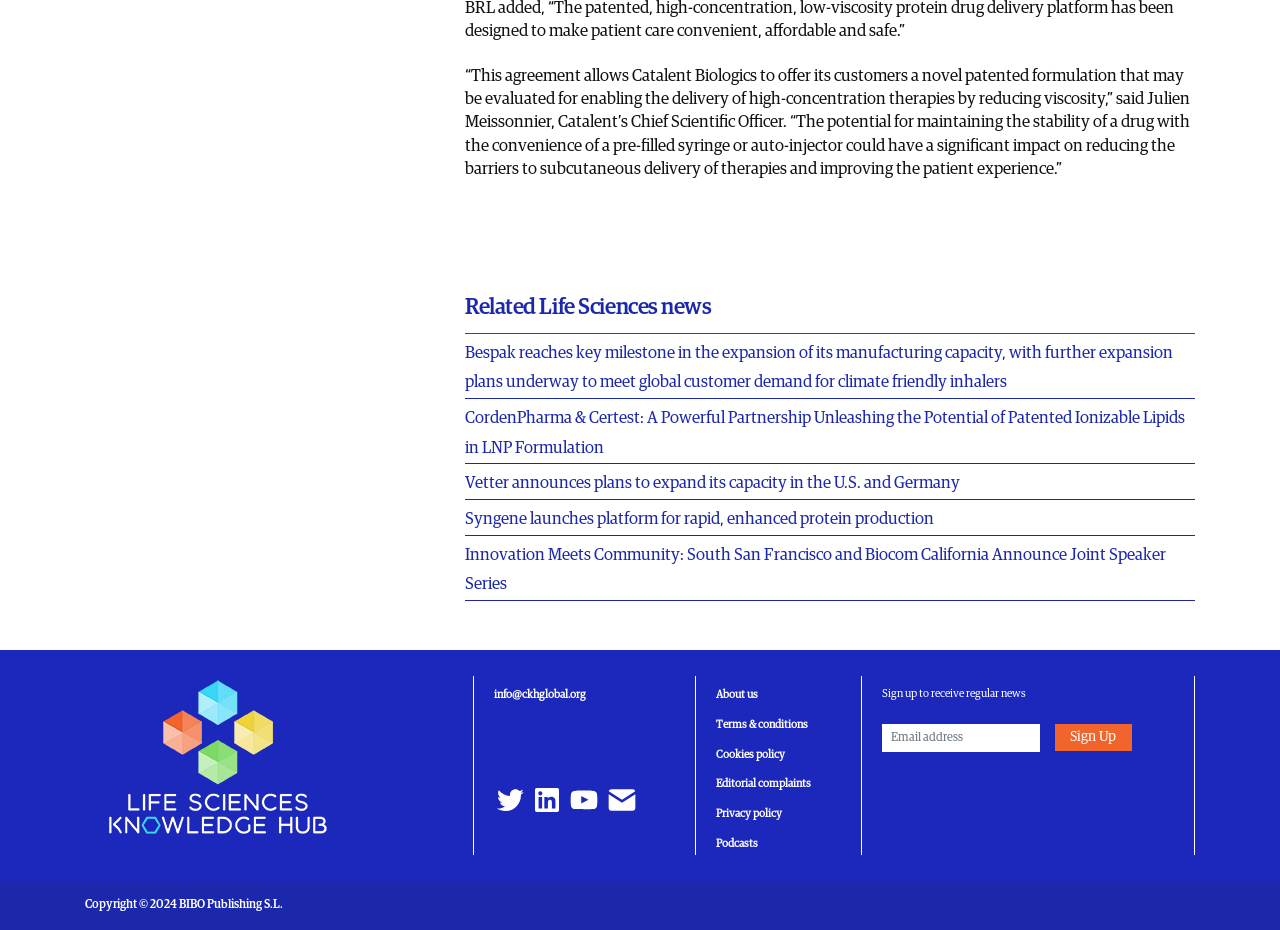Please determine the bounding box coordinates of the area that needs to be clicked to complete this task: 'Follow on twitter'. The coordinates must be four float numbers between 0 and 1, formatted as [left, top, right, bottom].

[0.386, 0.843, 0.411, 0.879]